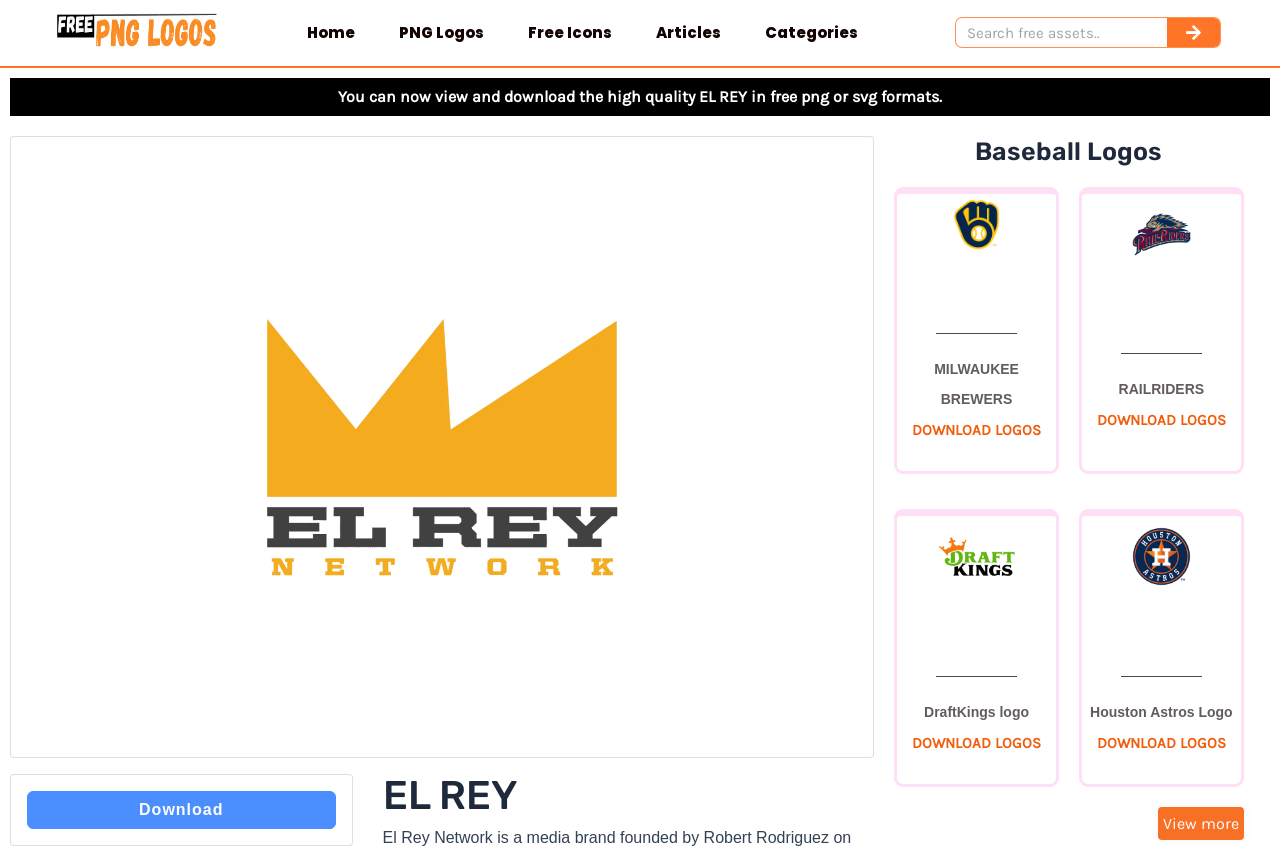Answer the question below using just one word or a short phrase: 
How many articles are there on the webpage?

4